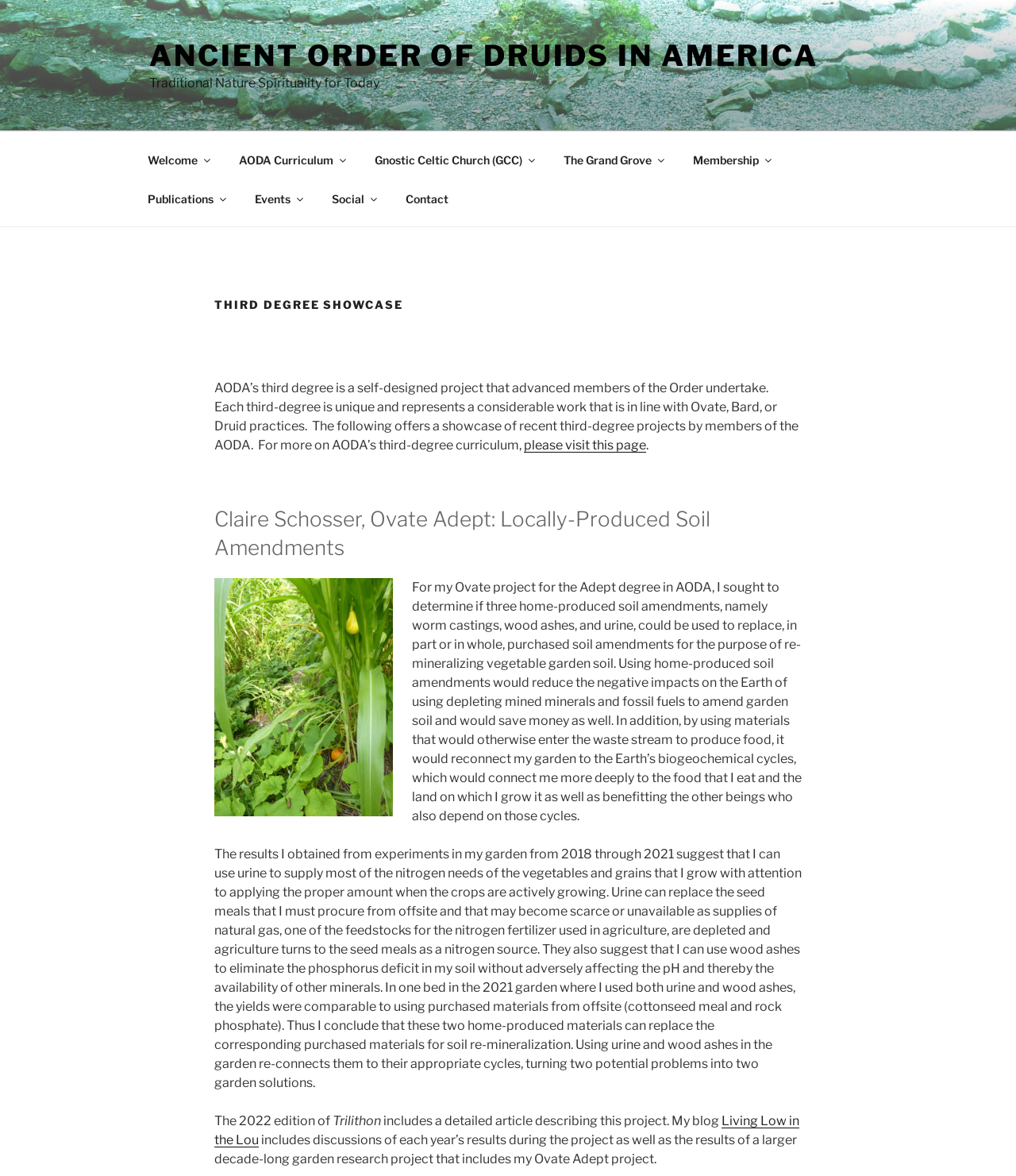Please specify the bounding box coordinates in the format (top-left x, top-left y, bottom-right x, bottom-right y), with all values as floating point numbers between 0 and 1. Identify the bounding box of the UI element described by: The Grand Grove

[0.541, 0.119, 0.666, 0.152]